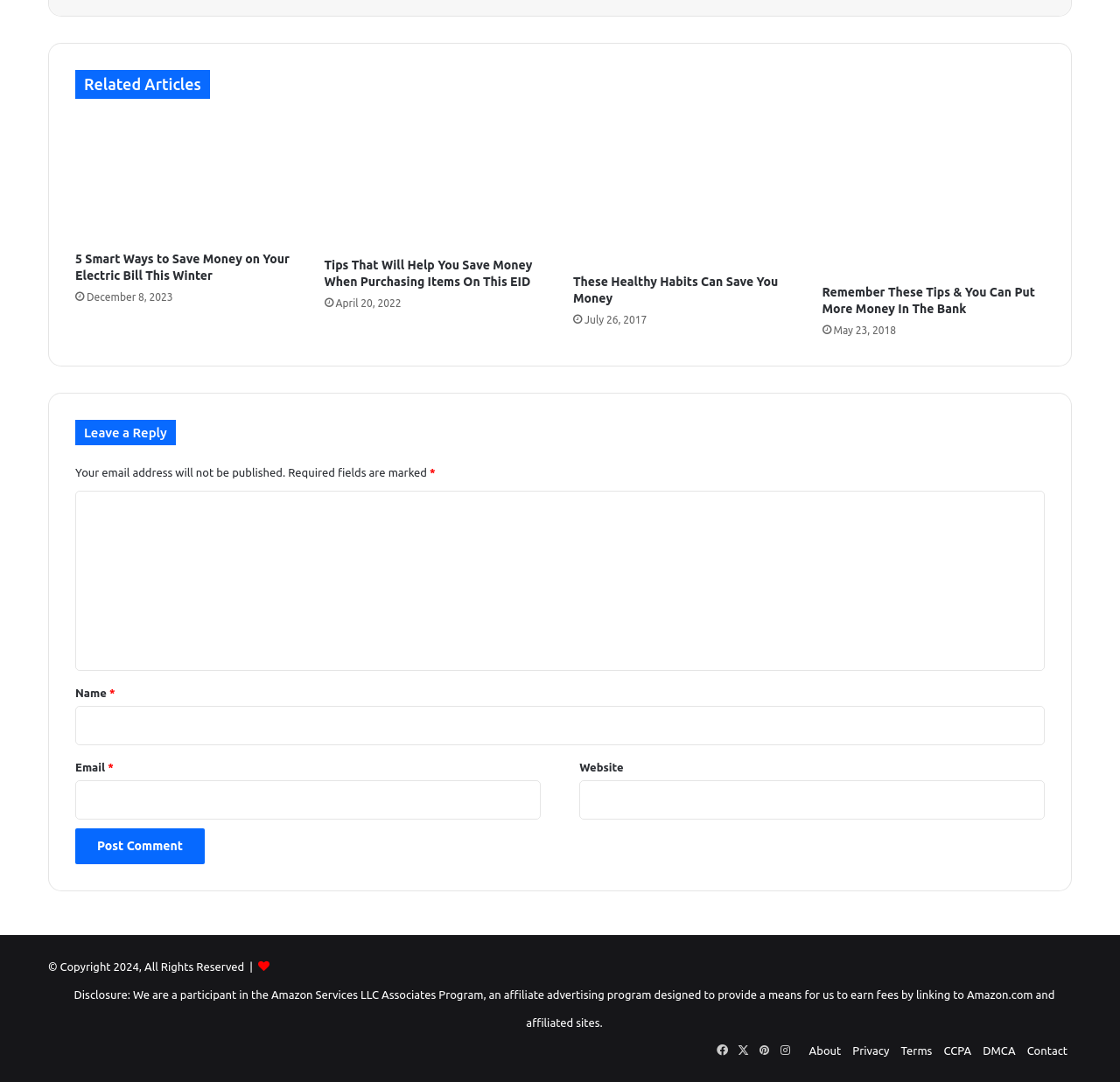Determine the coordinates of the bounding box for the clickable area needed to execute this instruction: "Change the speed rate".

None